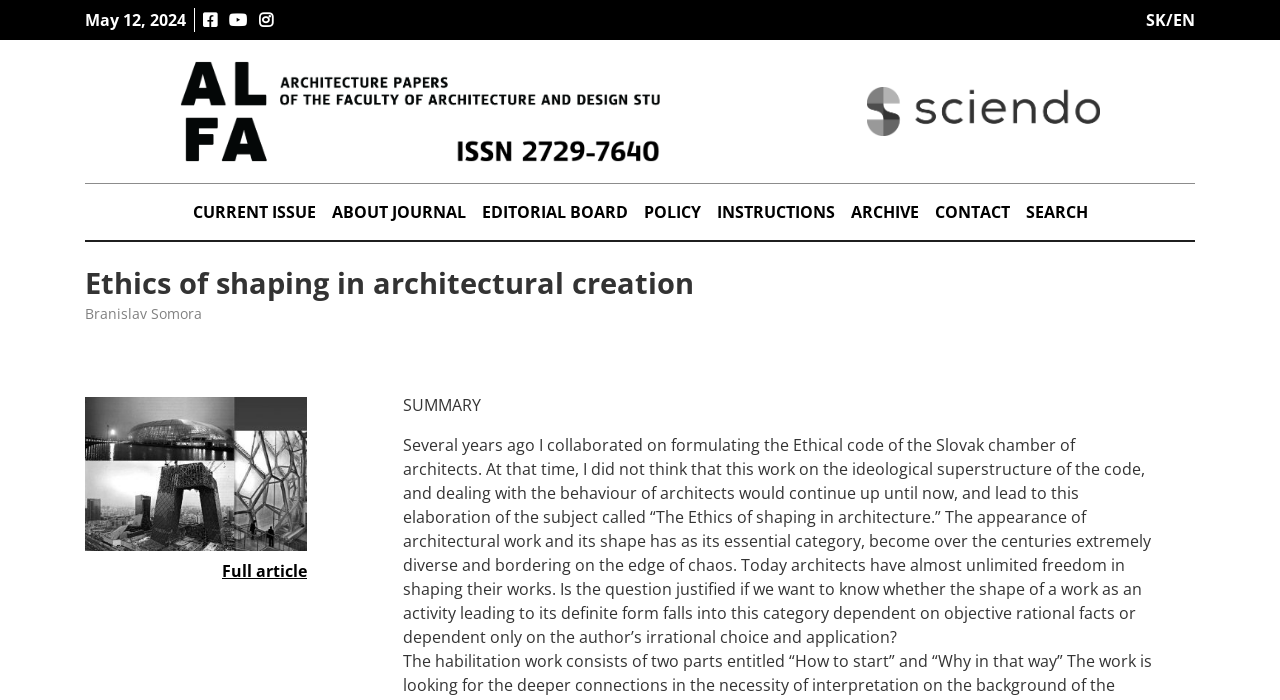Use a single word or phrase to respond to the question:
What is the purpose of the 'Full article' link?

To access the full article